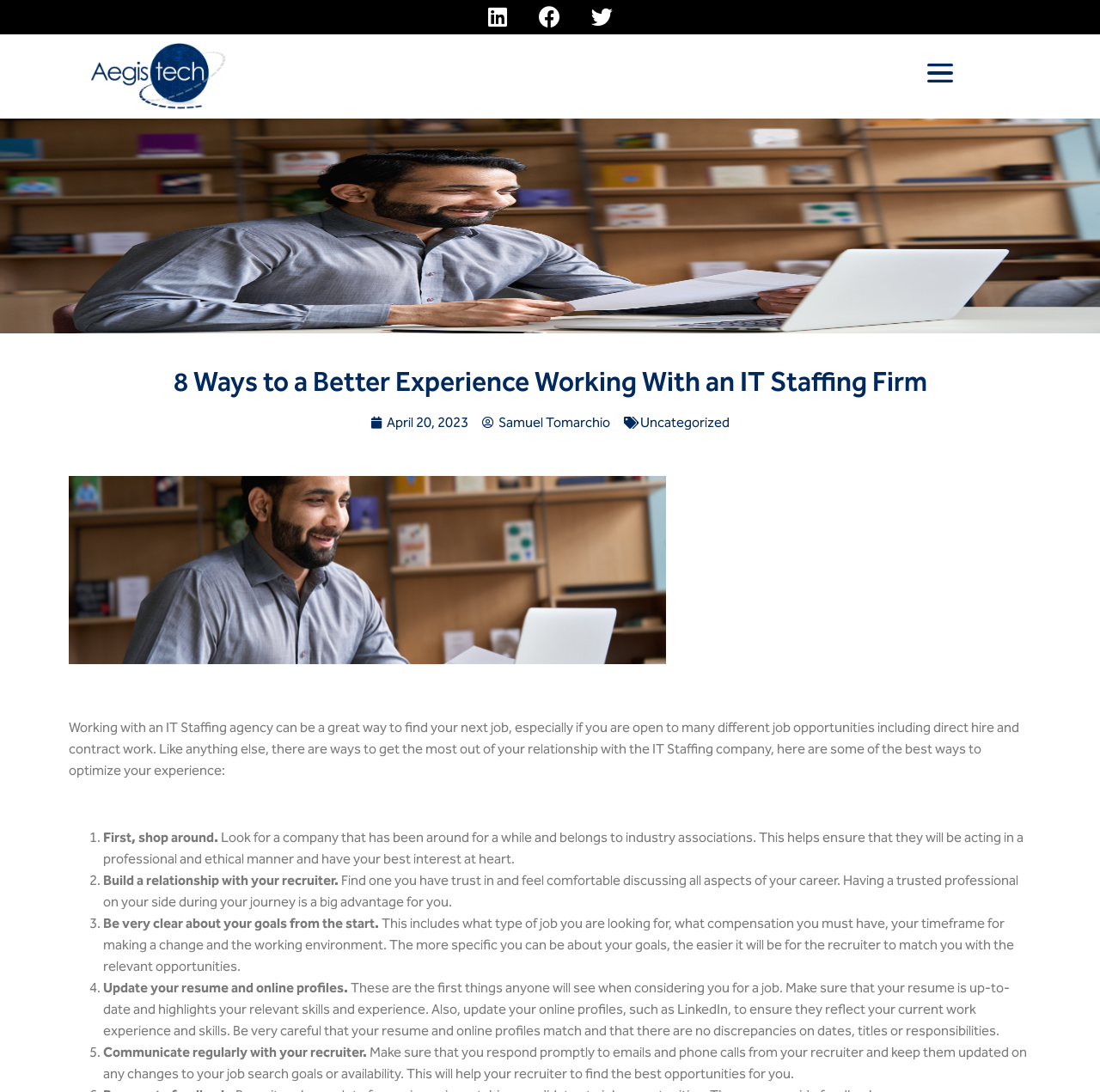Determine the main heading of the webpage and generate its text.

8 Ways to a Better Experience Working With an IT Staffing Firm